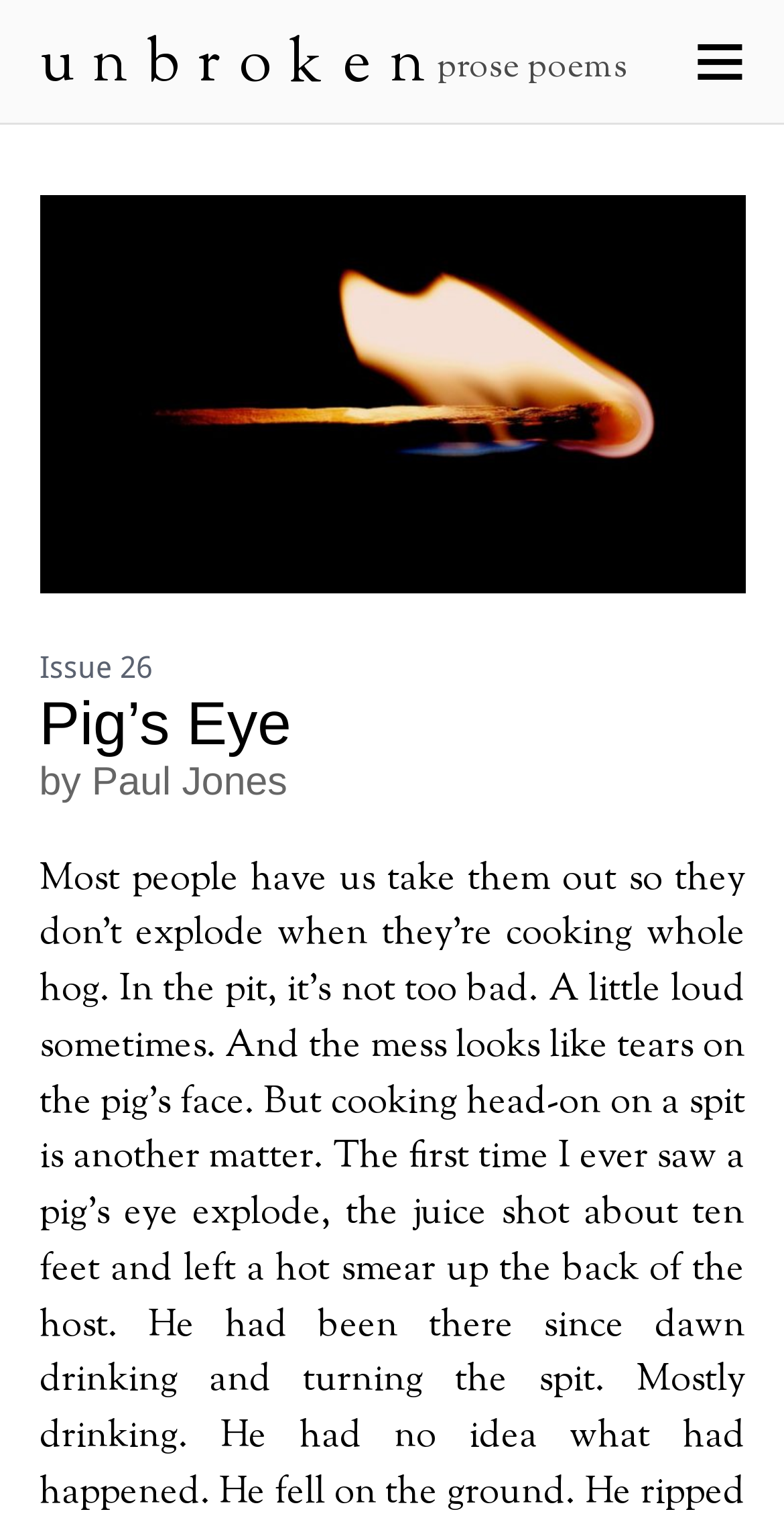Who is the author of the prose poems? Examine the screenshot and reply using just one word or a brief phrase.

Cassandra Atherton